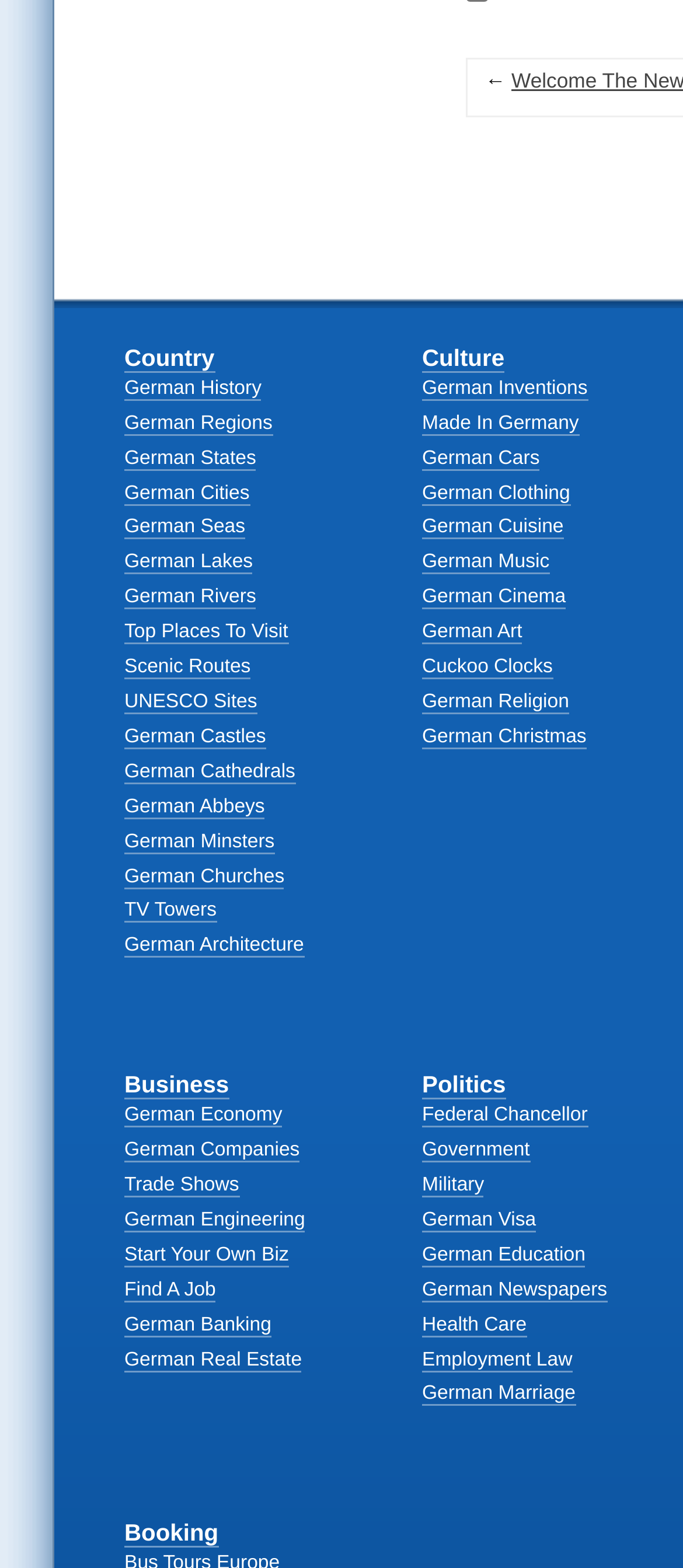Please determine the bounding box of the UI element that matches this description: Military. The coordinates should be given as (top-left x, top-left y, bottom-right x, bottom-right y), with all values between 0 and 1.

[0.618, 0.746, 0.926, 0.768]